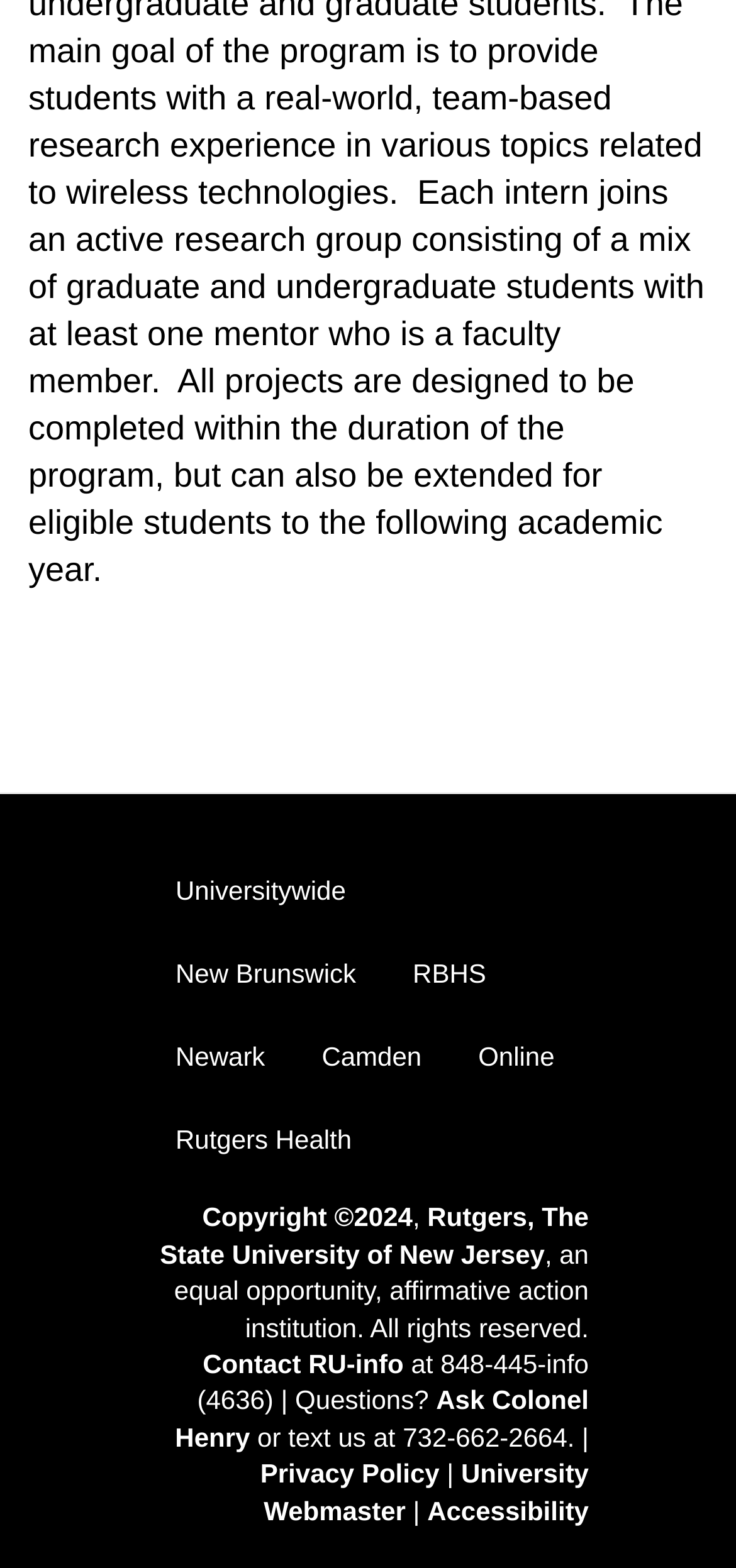What is the text of the copyright statement?
Can you offer a detailed and complete answer to this question?

The text of the copyright statement can be found in the link element with the text 'Copyright ©2024' at coordinates [0.275, 0.767, 0.561, 0.786].